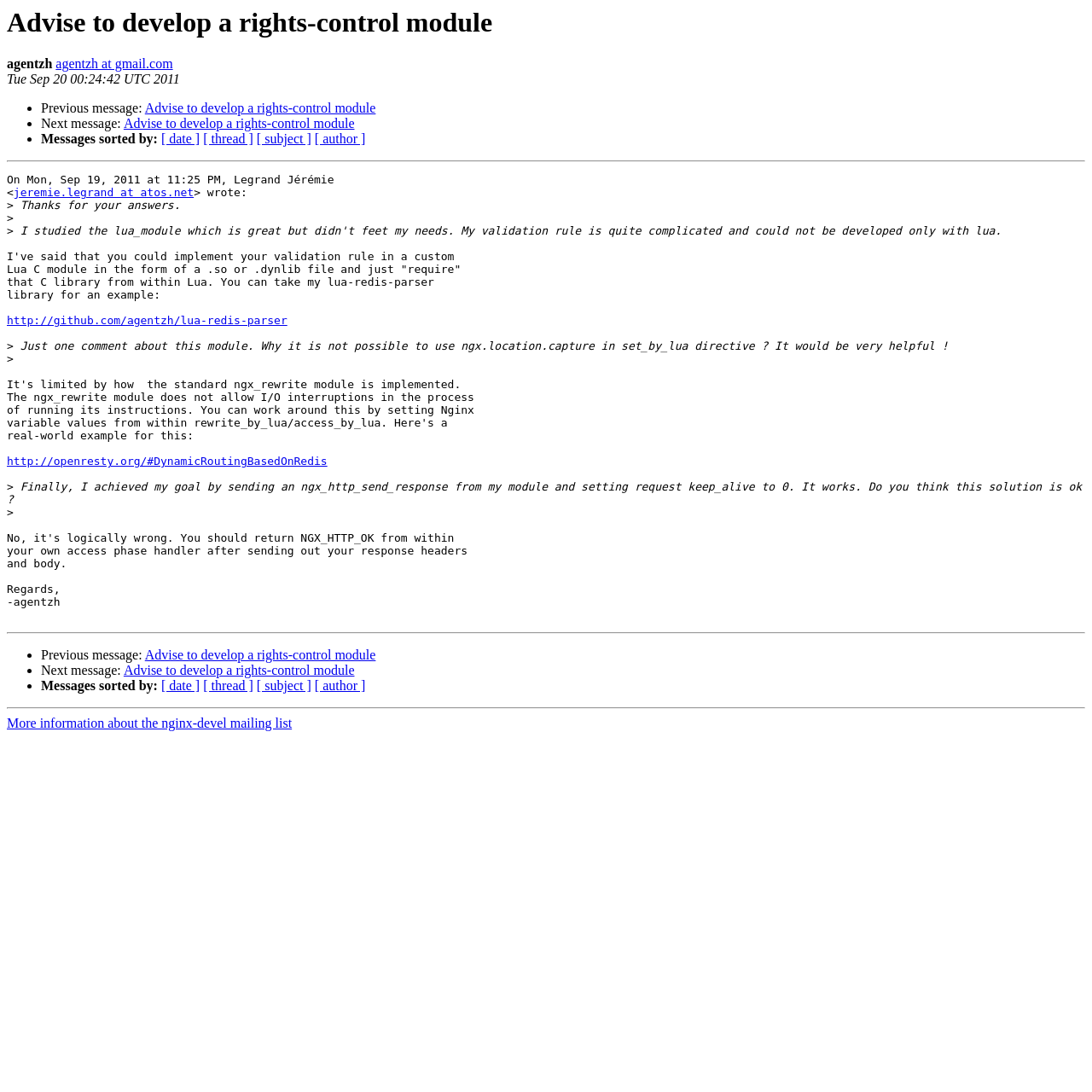What is the email address of the person who wrote 'Thanks for your answers.'? Refer to the image and provide a one-word or short phrase answer.

jeremie.legrand at atos.net